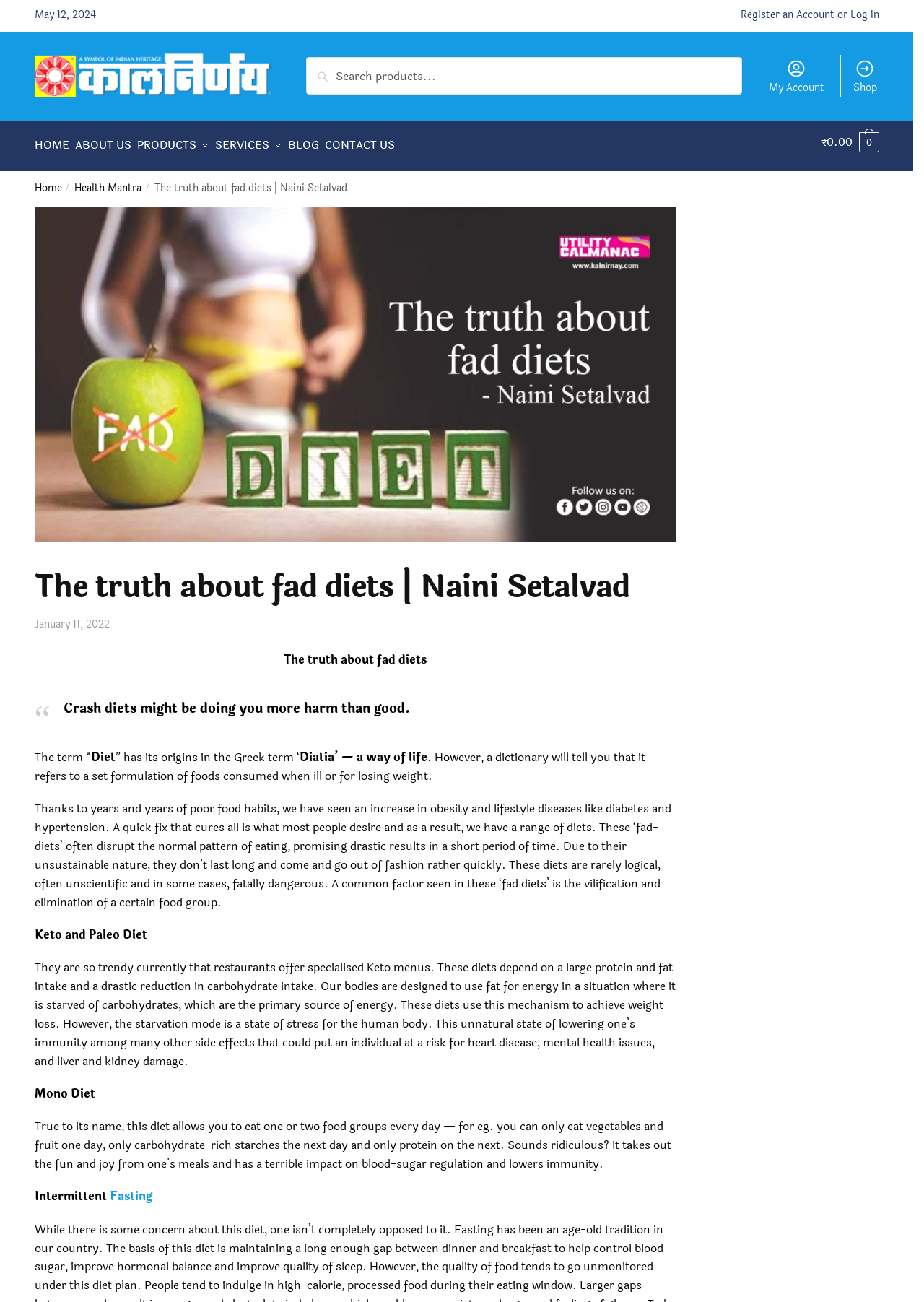What is the main heading of this webpage? Please extract and provide it.

The truth about fad diets | Naini Setalvad